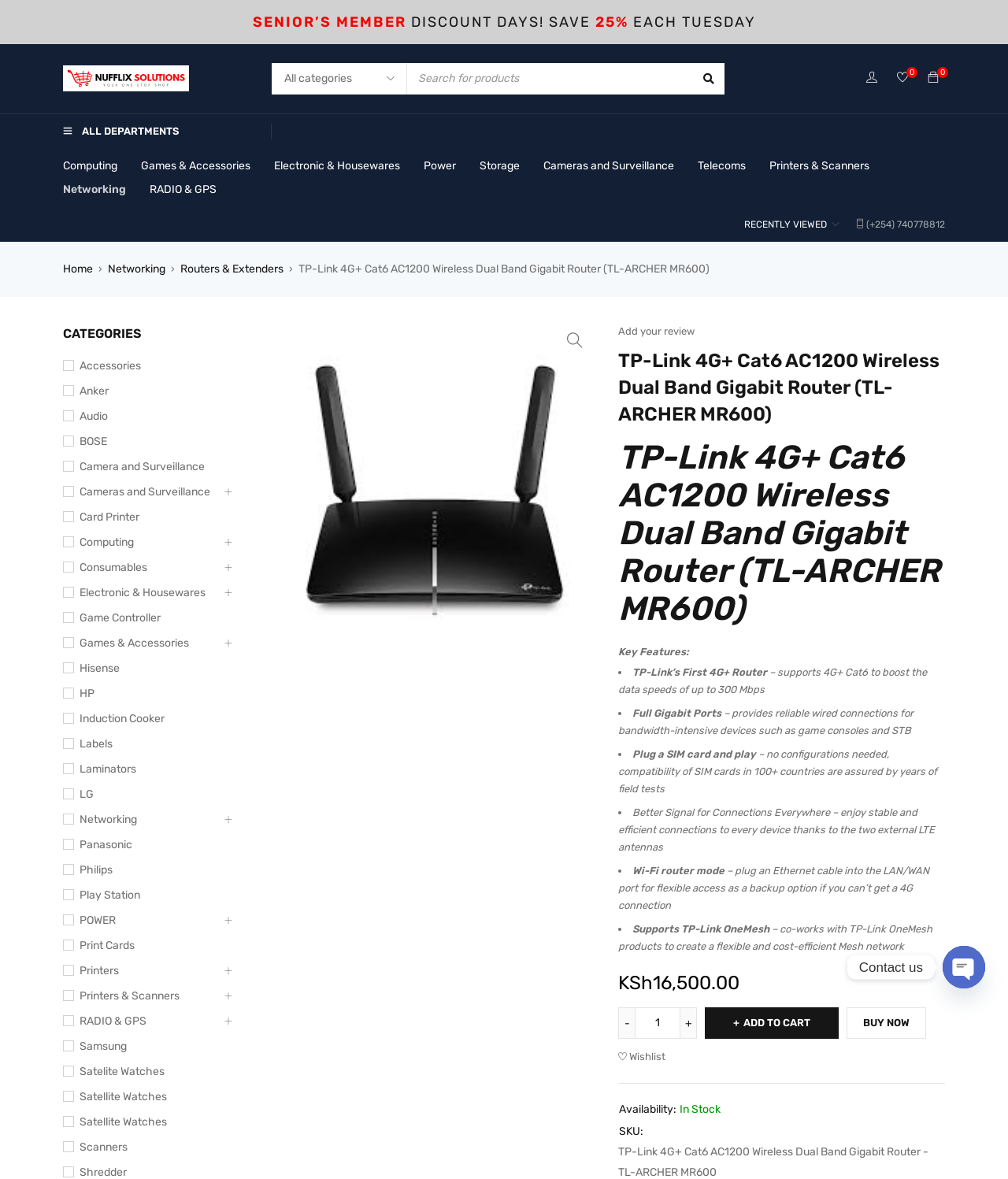Use the information in the screenshot to answer the question comprehensively: What is the phone number for customer support?

The phone number for customer support is displayed as '(+254) 740778812' on the webpage, which can be found in the section below the navigation menu.